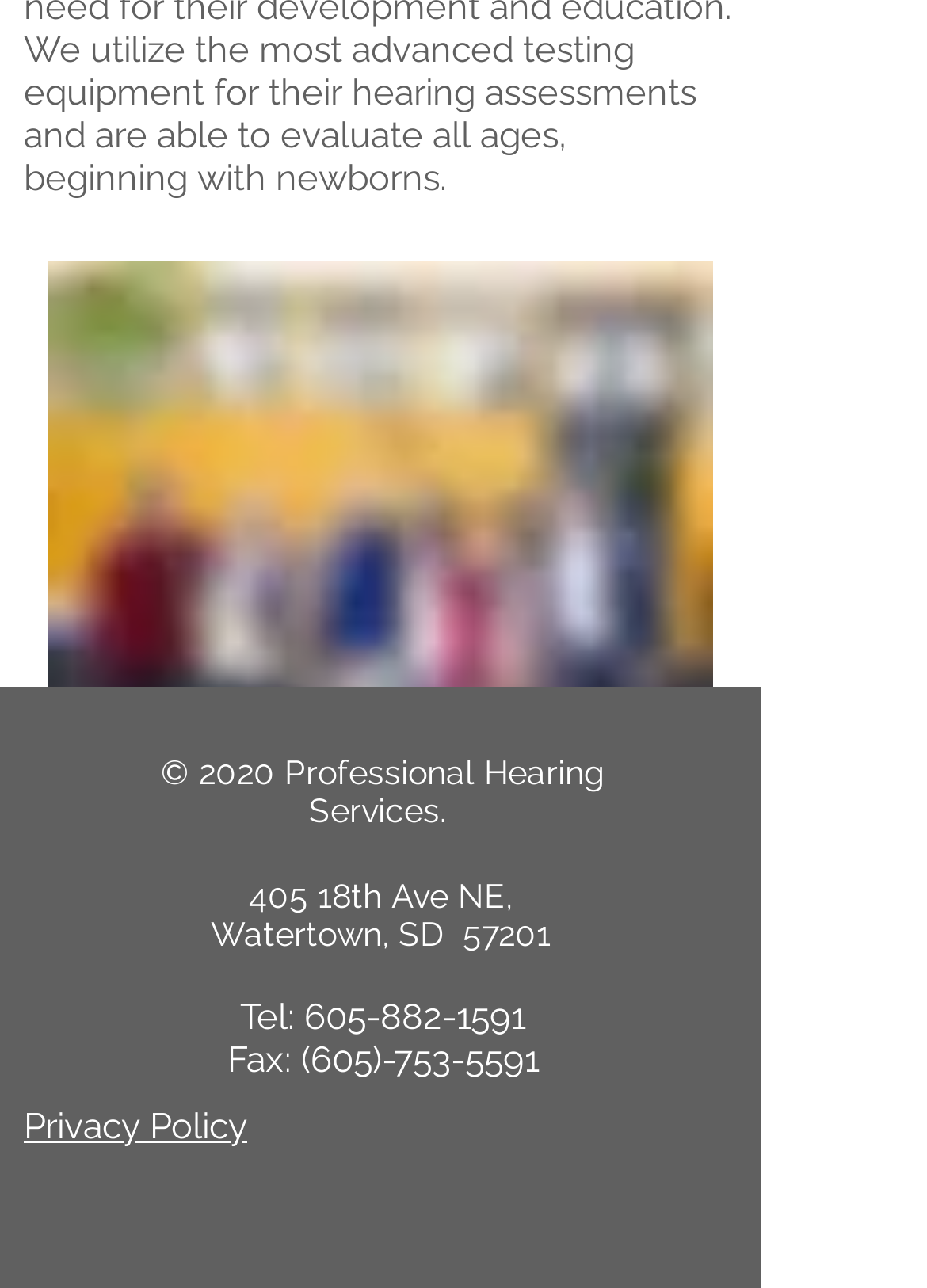Locate the bounding box of the user interface element based on this description: "aria-label="White Facebook Icon"".

[0.418, 0.941, 0.477, 0.983]